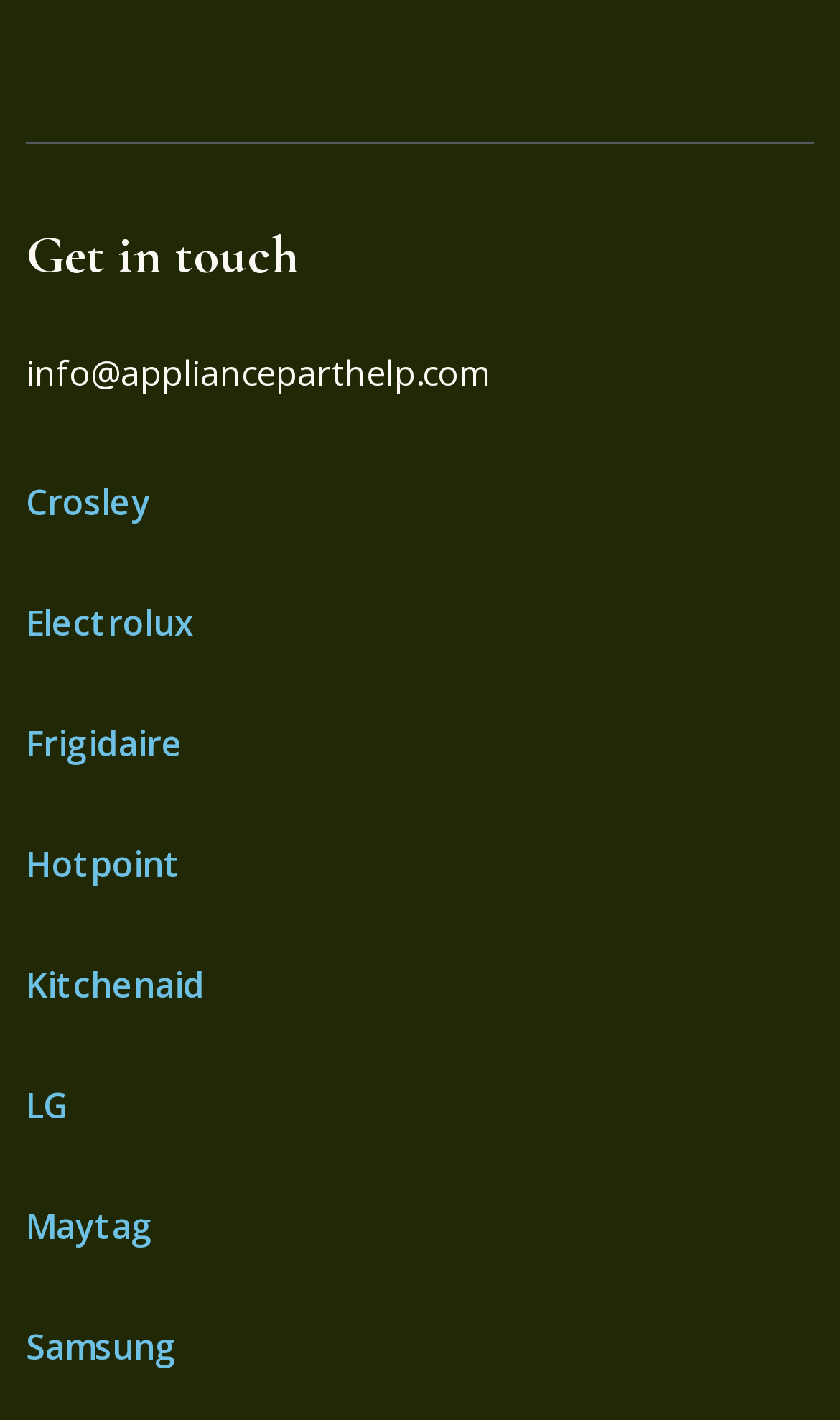Identify the coordinates of the bounding box for the element that must be clicked to accomplish the instruction: "Contact via email".

[0.031, 0.246, 0.582, 0.279]